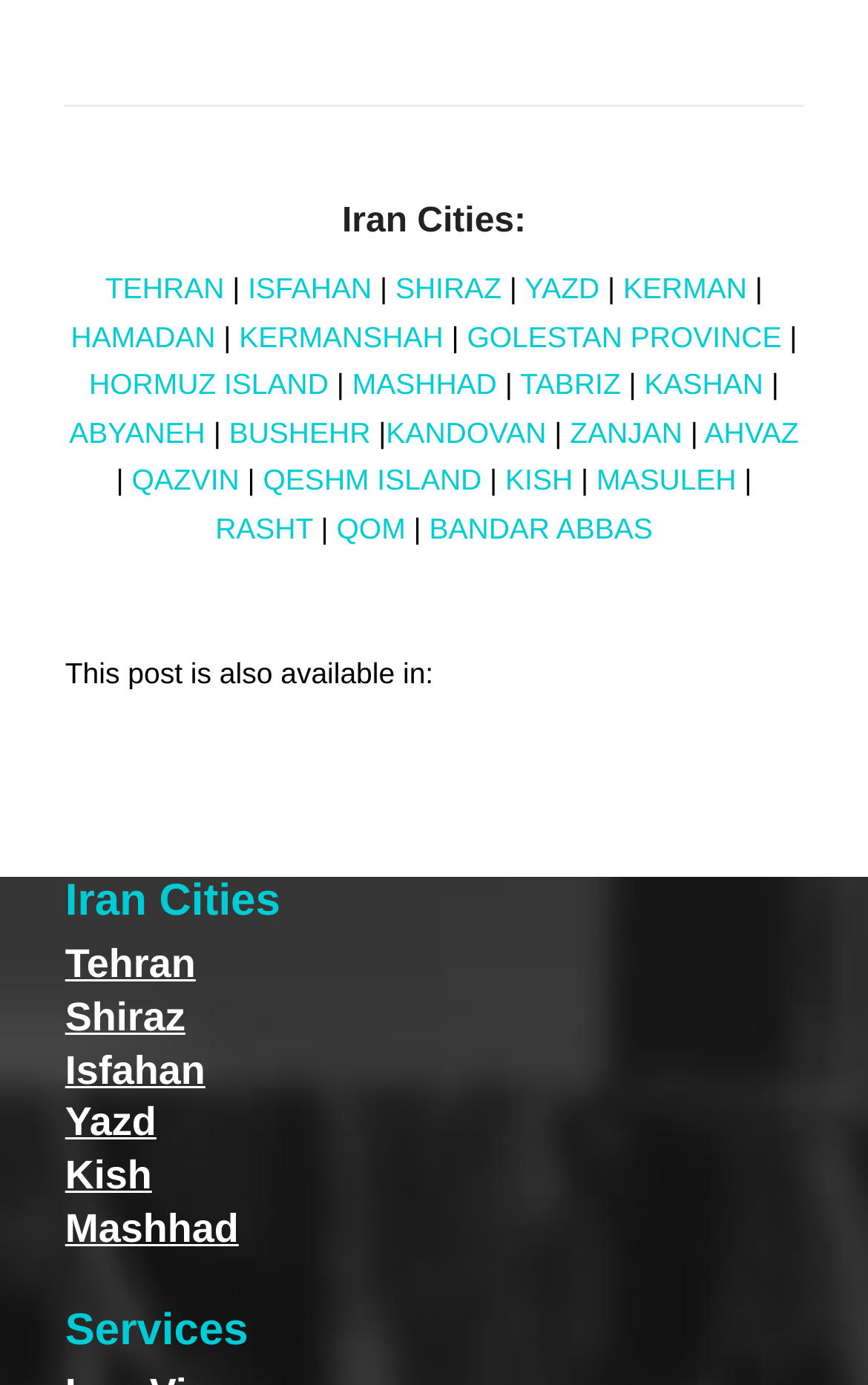Please answer the following question using a single word or phrase: 
Are there any cities listed in German?

Yes